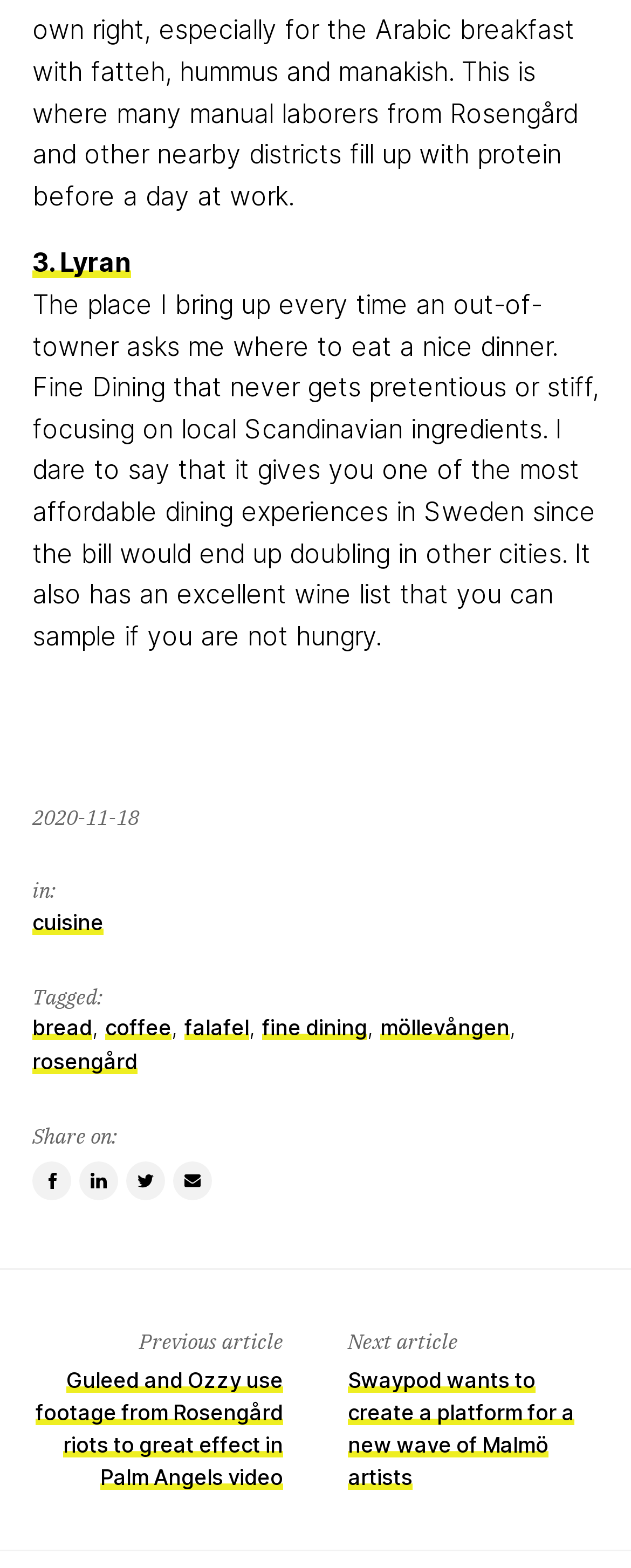Use the details in the image to answer the question thoroughly: 
When was the review written?

The time element on the webpage indicates that the review was written on 2020-11-18, as shown by the StaticText '2020-11-18'.